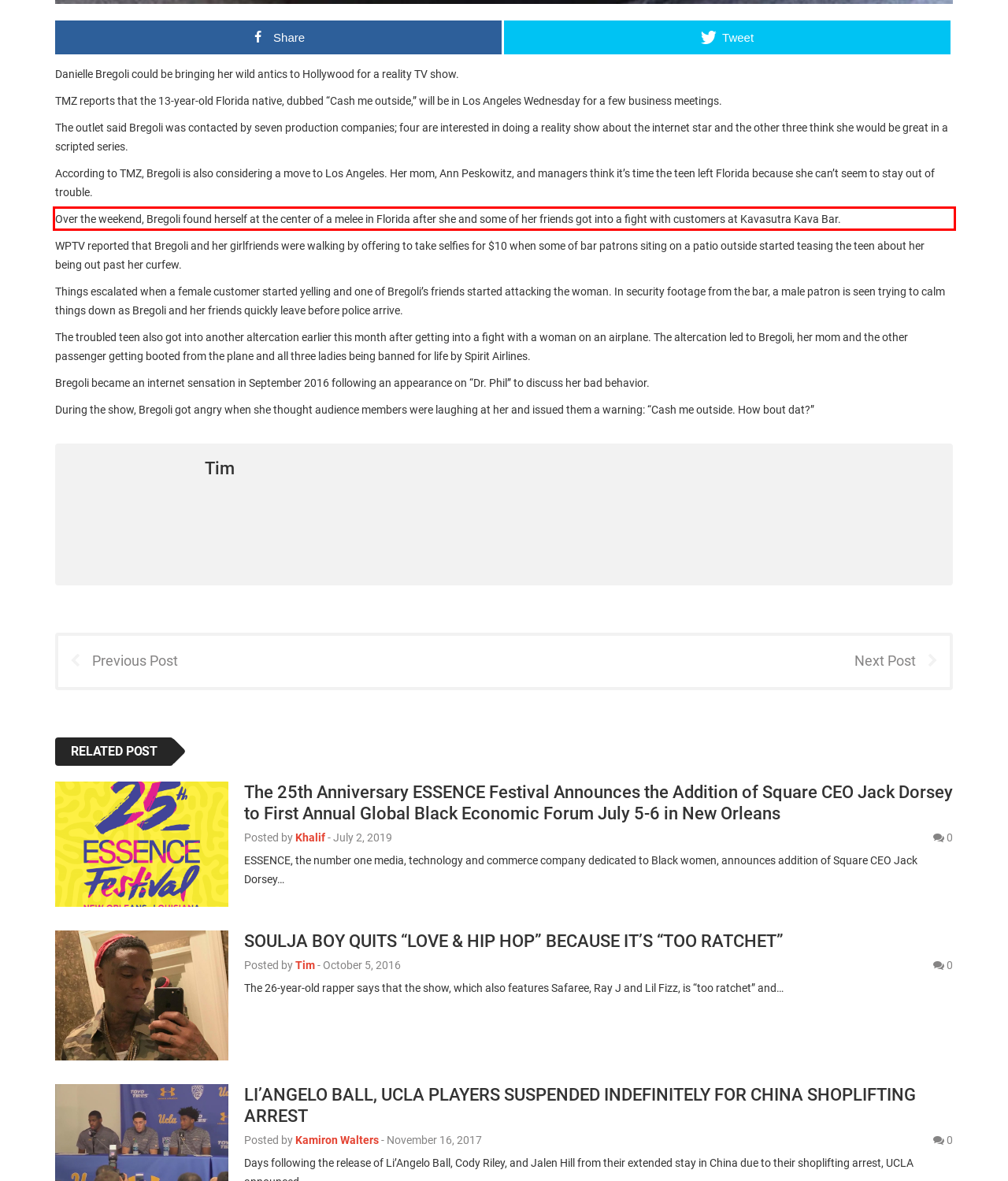With the given screenshot of a webpage, locate the red rectangle bounding box and extract the text content using OCR.

Over the weekend, Bregoli found herself at the center of a melee in Florida after she and some of her friends got into a fight with customers at Kavasutra Kava Bar.